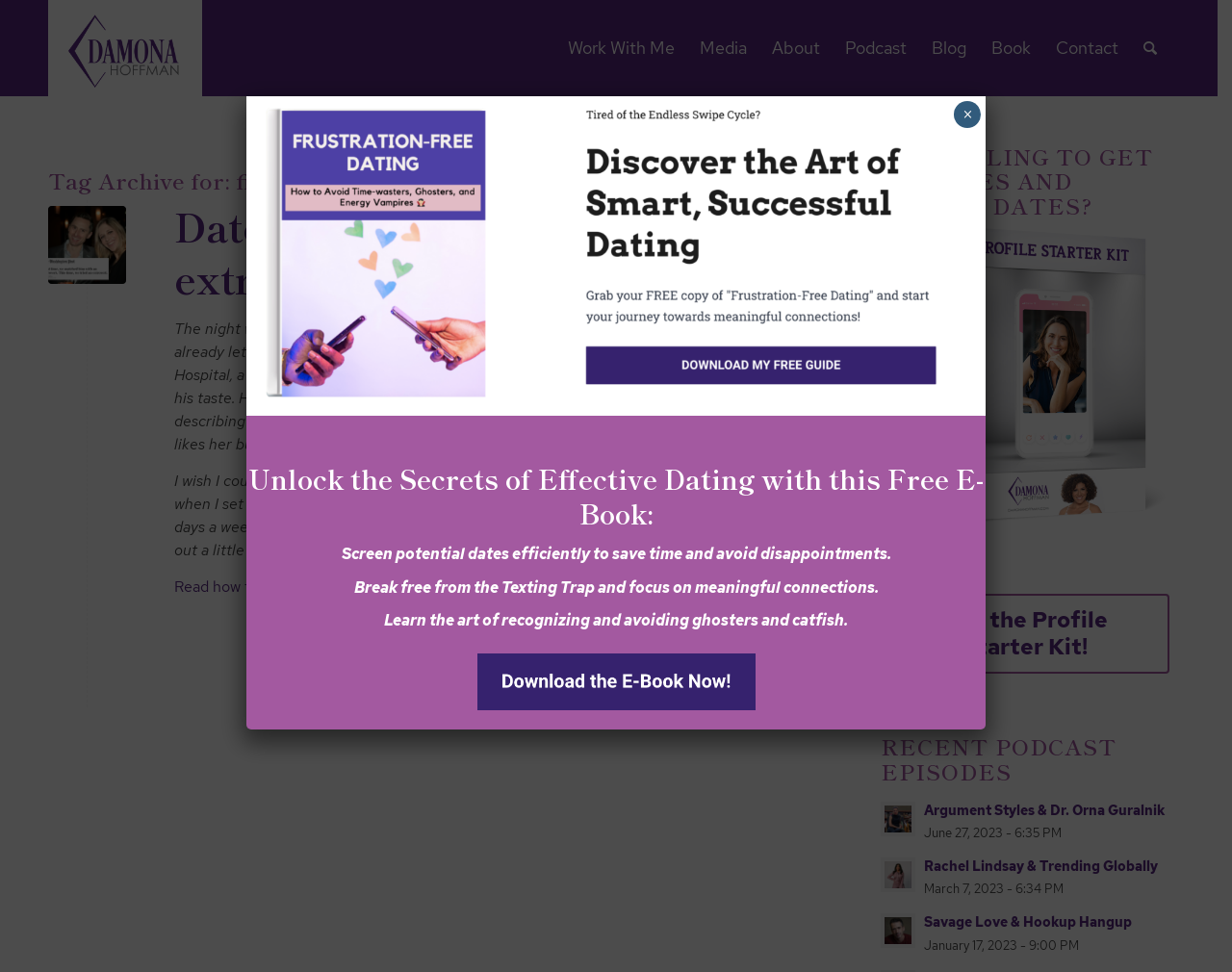Use a single word or phrase to answer the following:
What is the name of the person who wrote the article?

Not mentioned